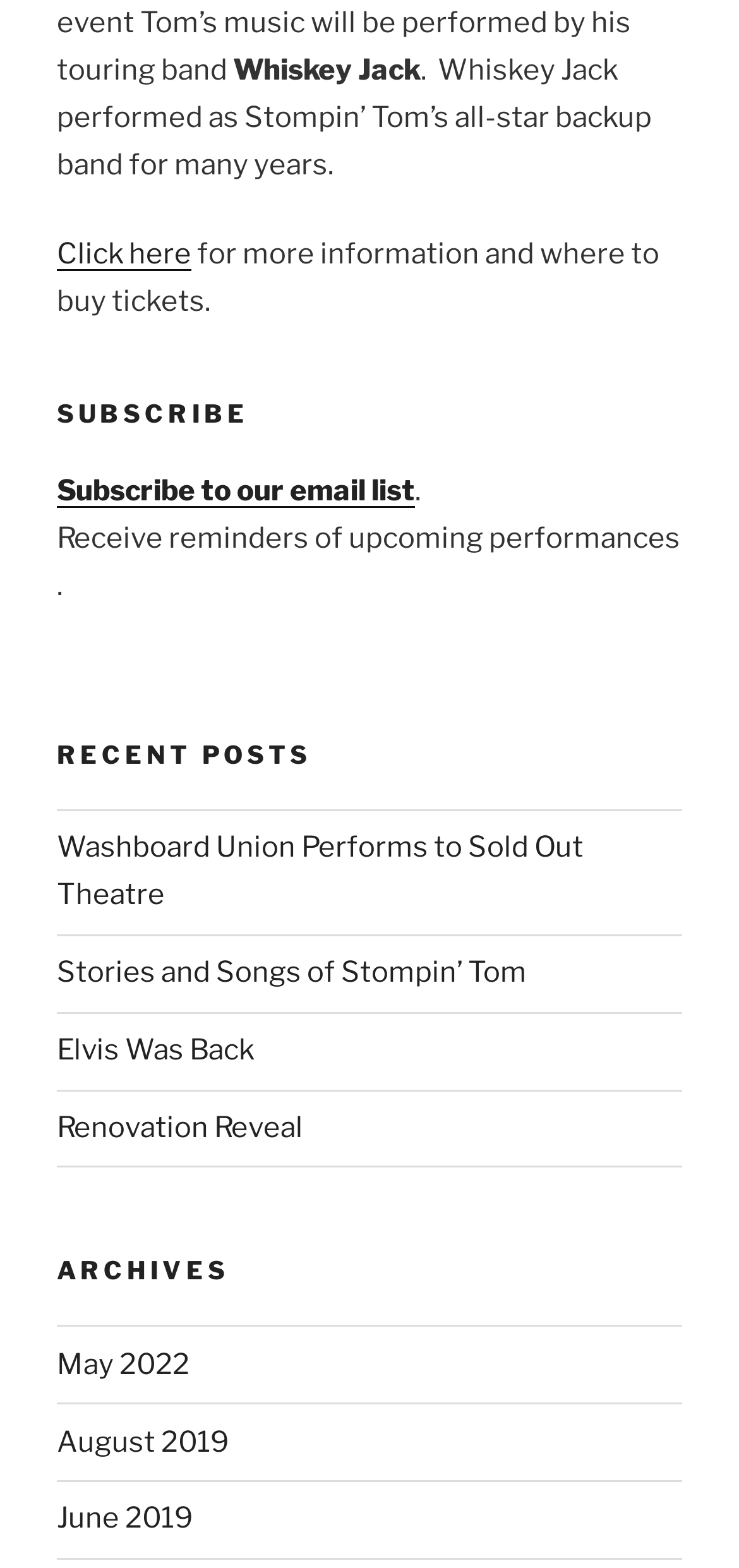Provide the bounding box coordinates of the HTML element this sentence describes: "May 2022". The bounding box coordinates consist of four float numbers between 0 and 1, i.e., [left, top, right, bottom].

[0.077, 0.859, 0.256, 0.881]